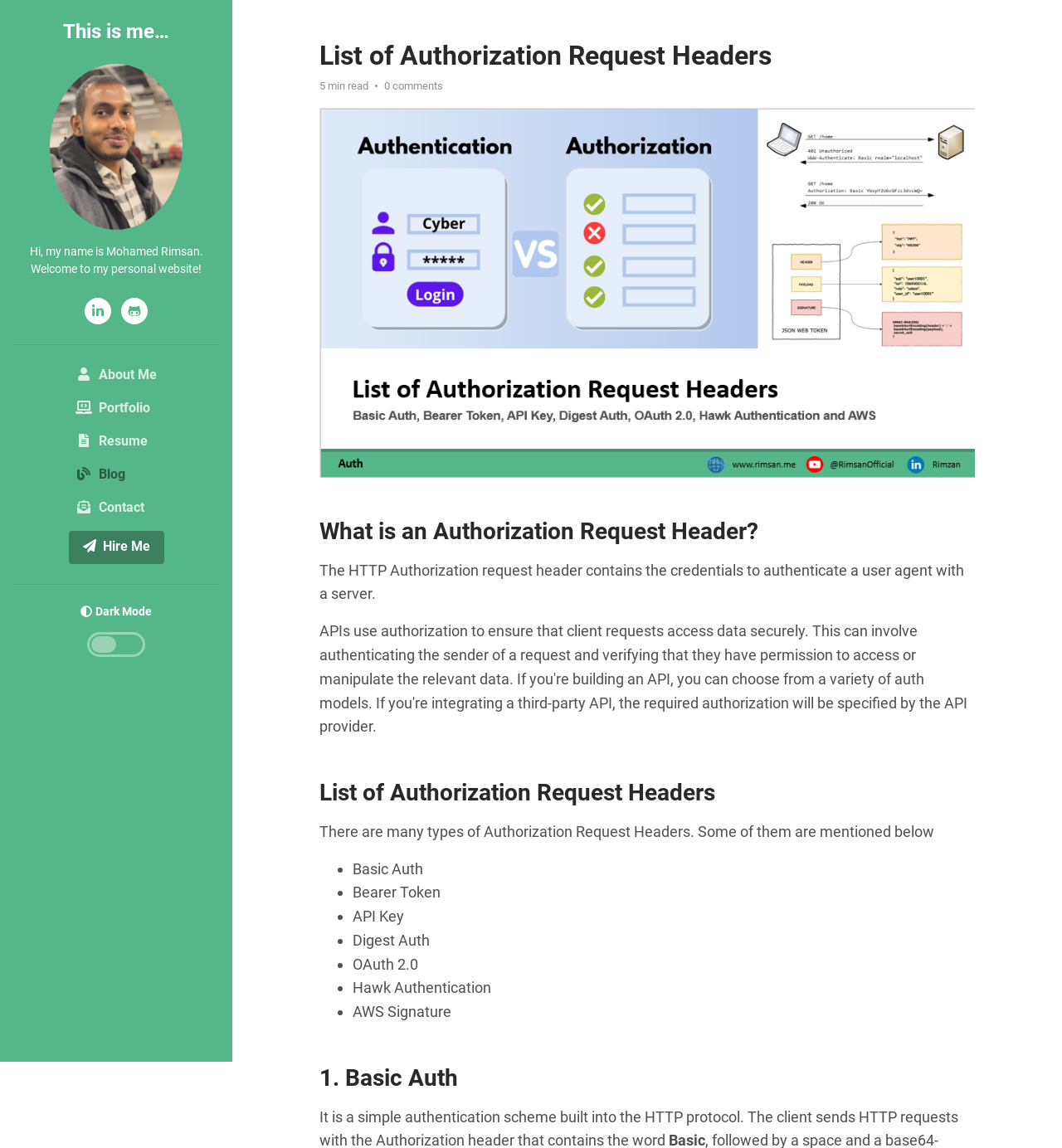What is the author's name?
Based on the visual information, provide a detailed and comprehensive answer.

The author's name is mentioned in the static text 'Hi, my name is Mohamed Rimsan. Welcome to my personal website!' which is located at the top of the webpage.